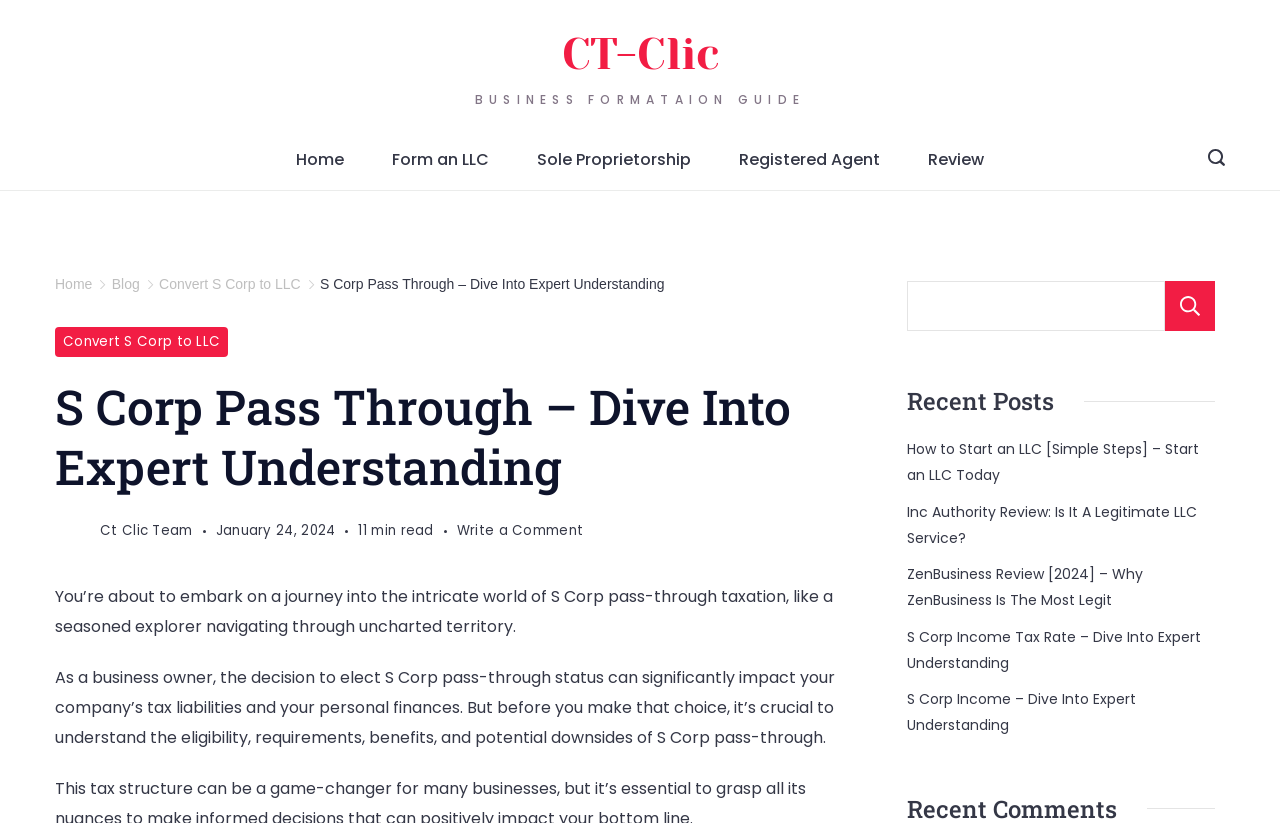Calculate the bounding box coordinates of the UI element given the description: "Blog".

[0.087, 0.335, 0.109, 0.355]